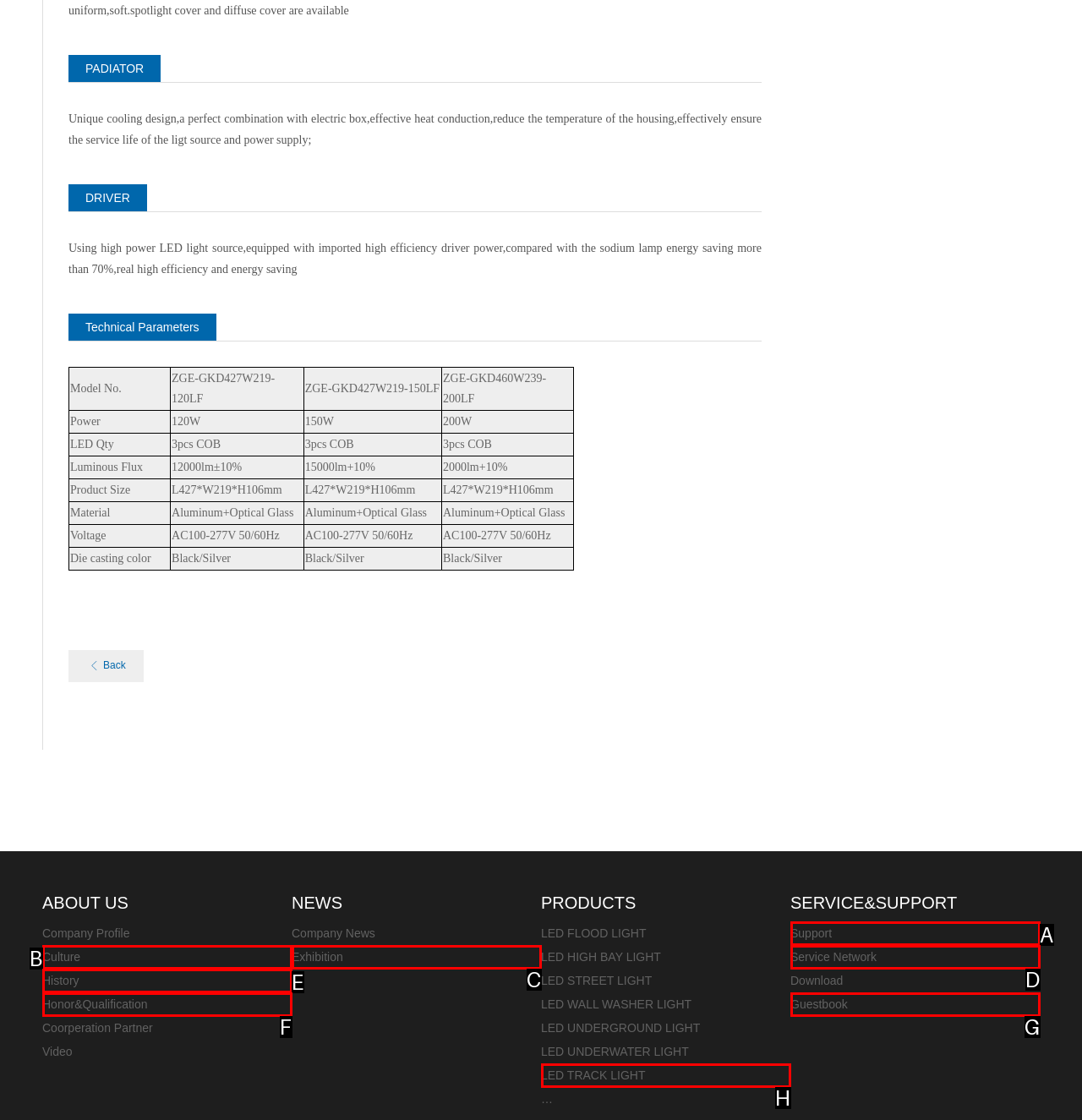Identify the option that corresponds to the given description: Culture. Reply with the letter of the chosen option directly.

B